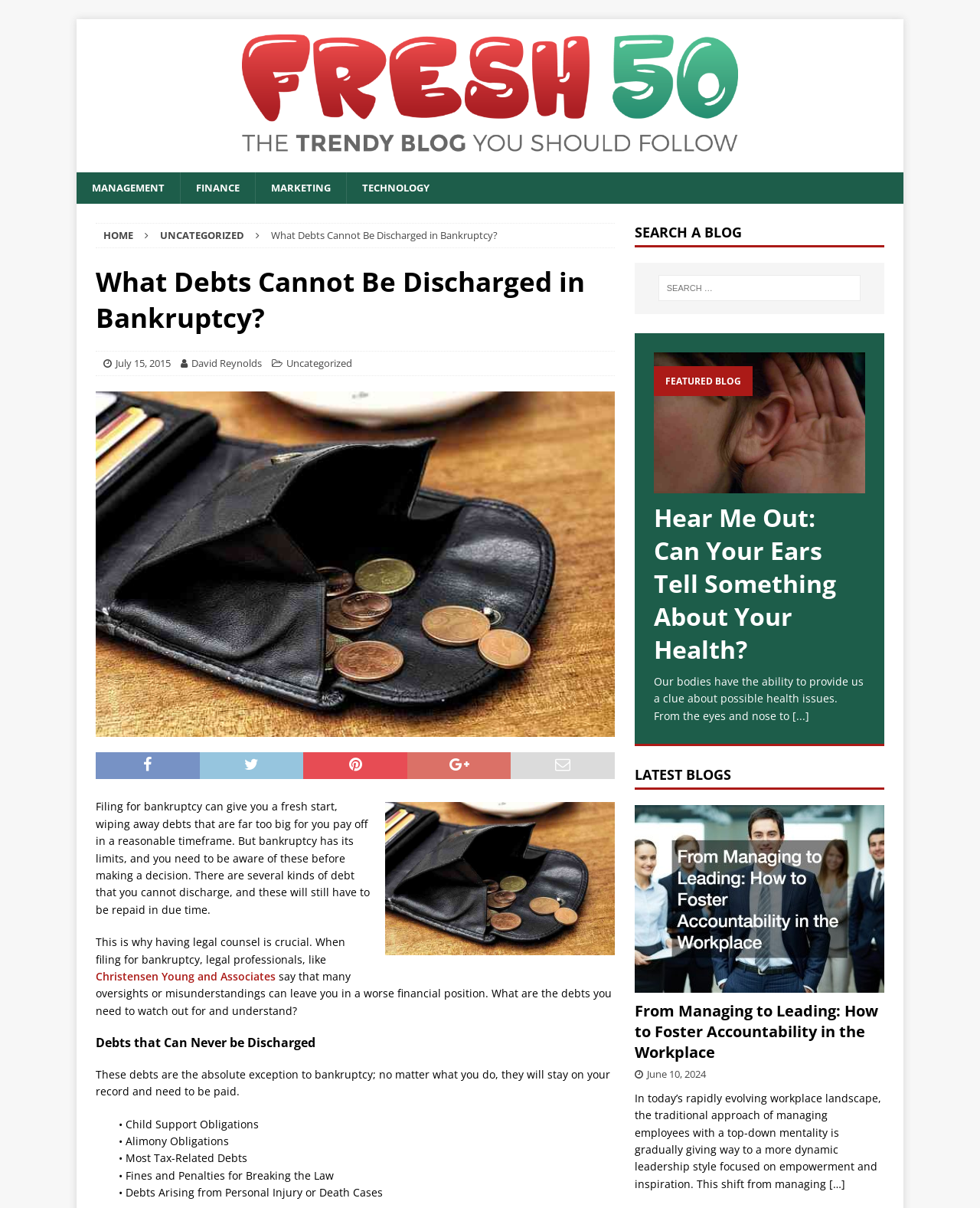Identify the bounding box coordinates for the UI element that matches this description: "Christensen Young and Associates".

[0.098, 0.802, 0.281, 0.814]